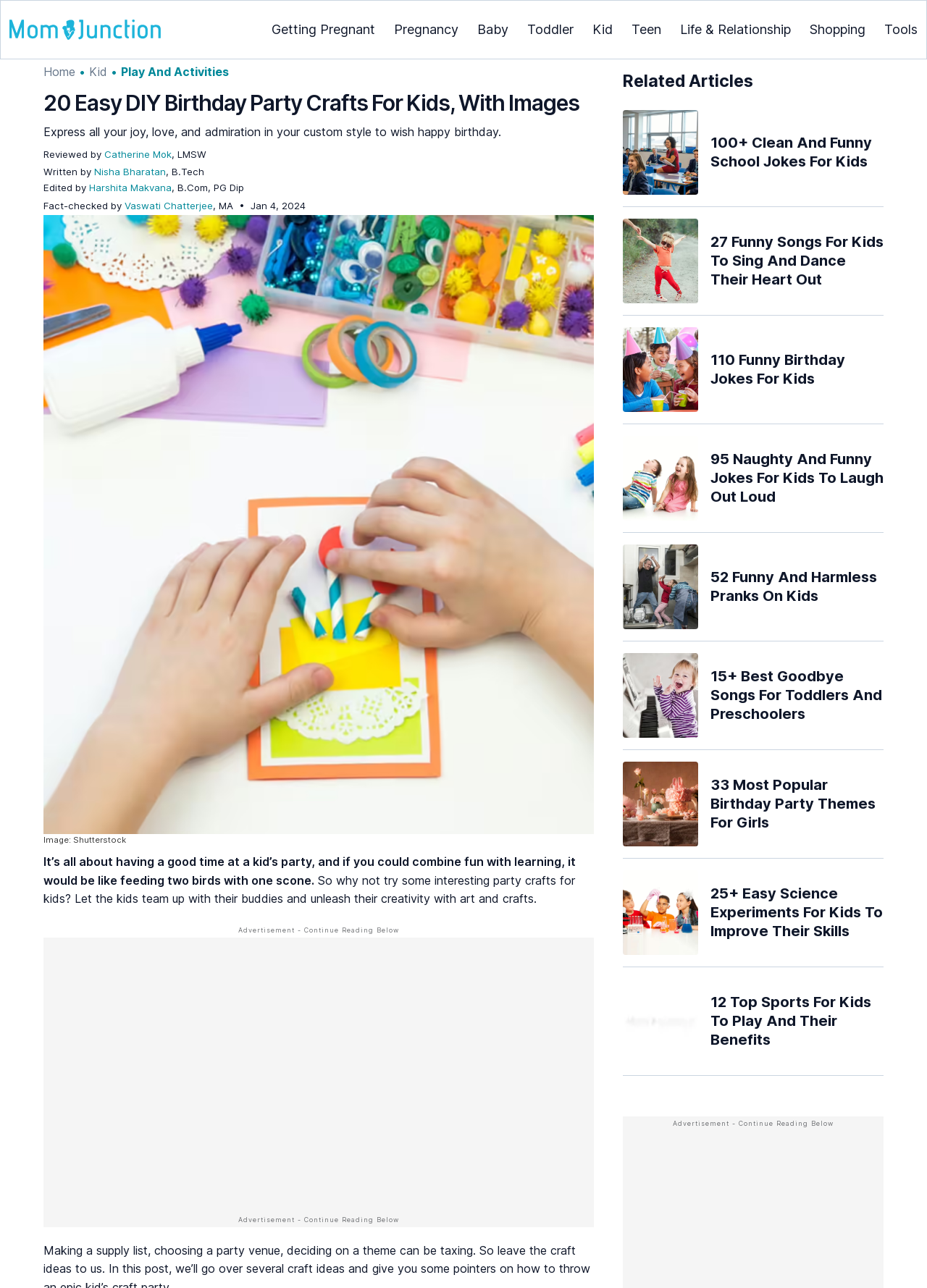Please determine the bounding box coordinates of the area that needs to be clicked to complete this task: 'View the article '100+ Clean And Funny School Jokes For Kids''. The coordinates must be four float numbers between 0 and 1, formatted as [left, top, right, bottom].

[0.672, 0.085, 0.953, 0.151]